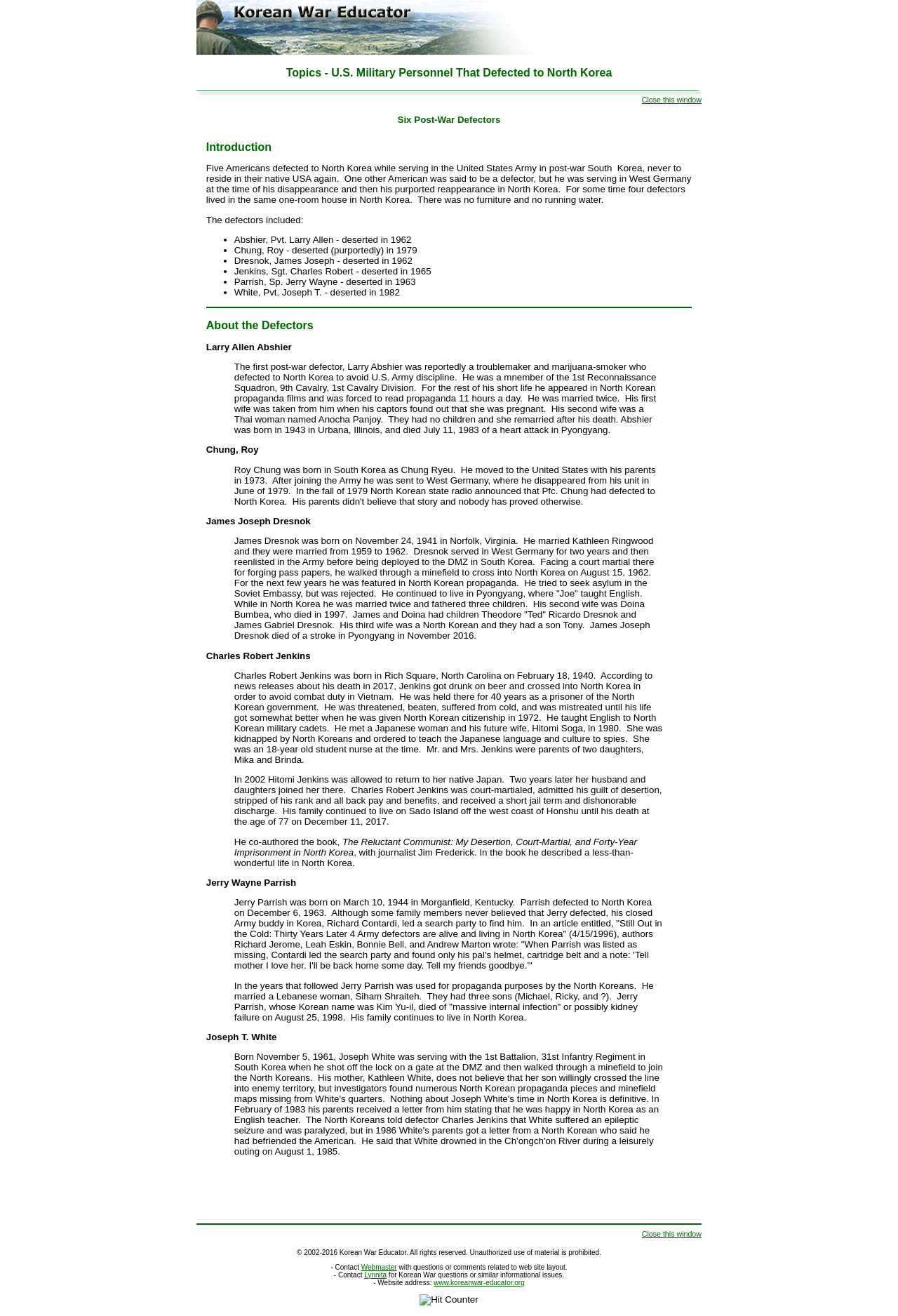Using floating point numbers between 0 and 1, provide the bounding box coordinates in the format (top-left x, top-left y, bottom-right x, bottom-right y). Locate the UI element described here: www.koreanwar-educator.org

[0.483, 0.972, 0.584, 0.978]